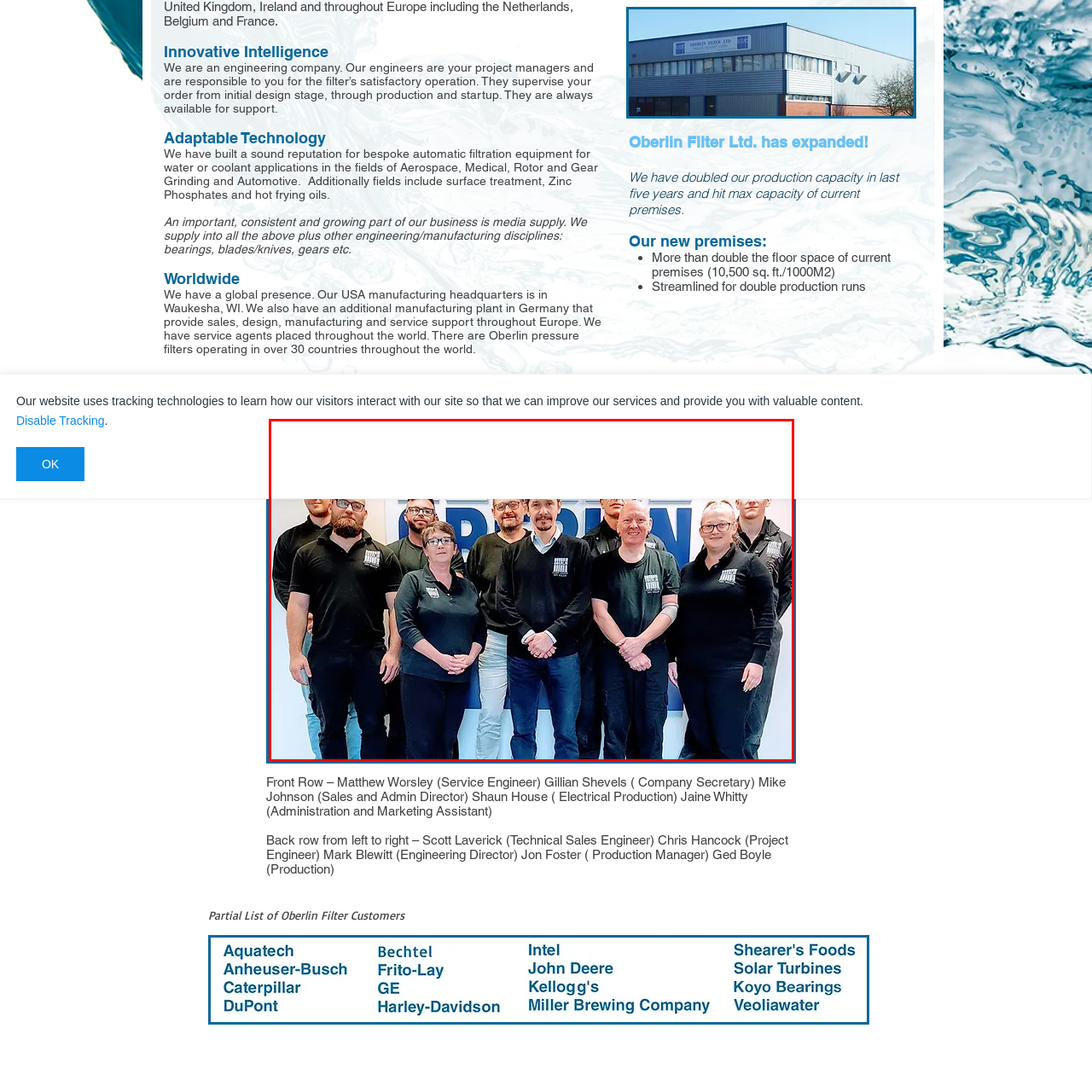Explain in detail what is happening within the highlighted red bounding box in the image.

The image depicts a group of employees from Oberlin Filter Ltd., showcasing a diverse team of professionals standing in front of a prominently branded backdrop. The members are dressed in matching black attire, representing unity within the company. The team includes both men and women, highlighting various roles, from service engineers to administrative staff. The setting conveys a sense of collaboration and expertise within the engineering field, reflecting Oberlin's commitment to quality service and innovative solutions in filtration technology. This assembly illustrates the company's dedication to its staff and the importance of teamwork in achieving operational excellence.